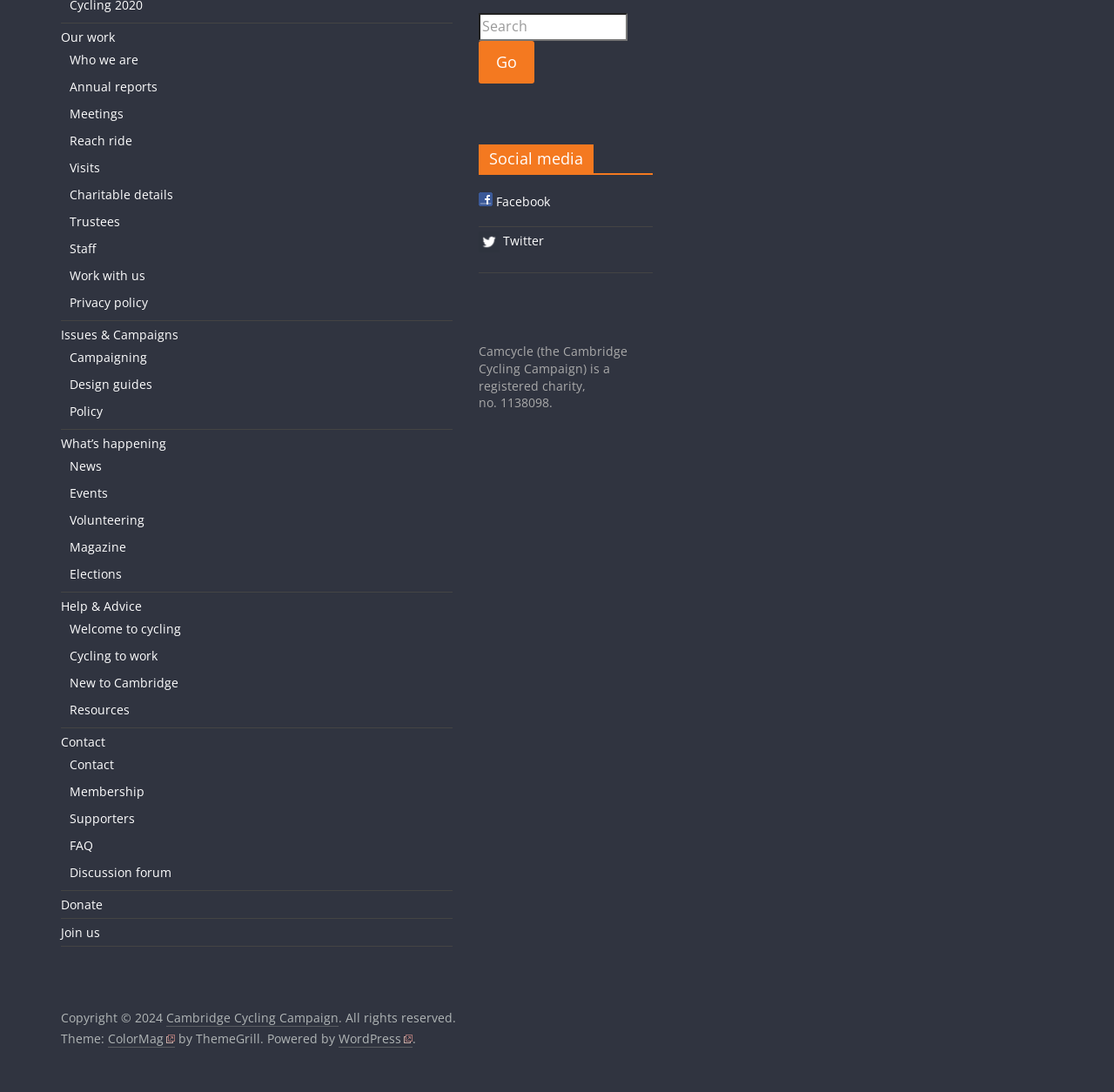Indicate the bounding box coordinates of the element that must be clicked to execute the instruction: "Subscribe to our mailing list". The coordinates should be given as four float numbers between 0 and 1, i.e., [left, top, right, bottom].

None